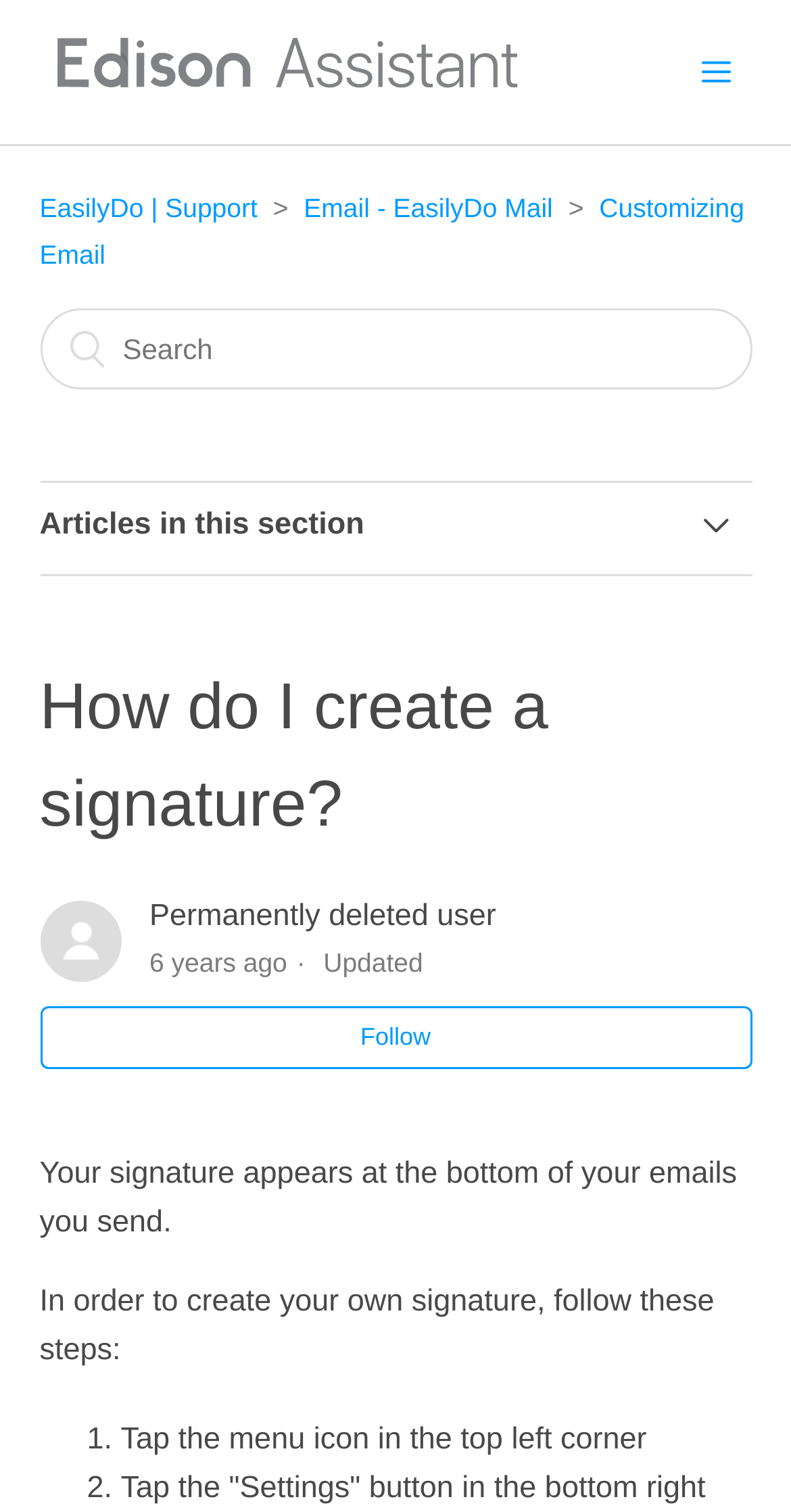Use a single word or phrase to answer the question: 
What is the first step to create a signature?

Tap the menu icon